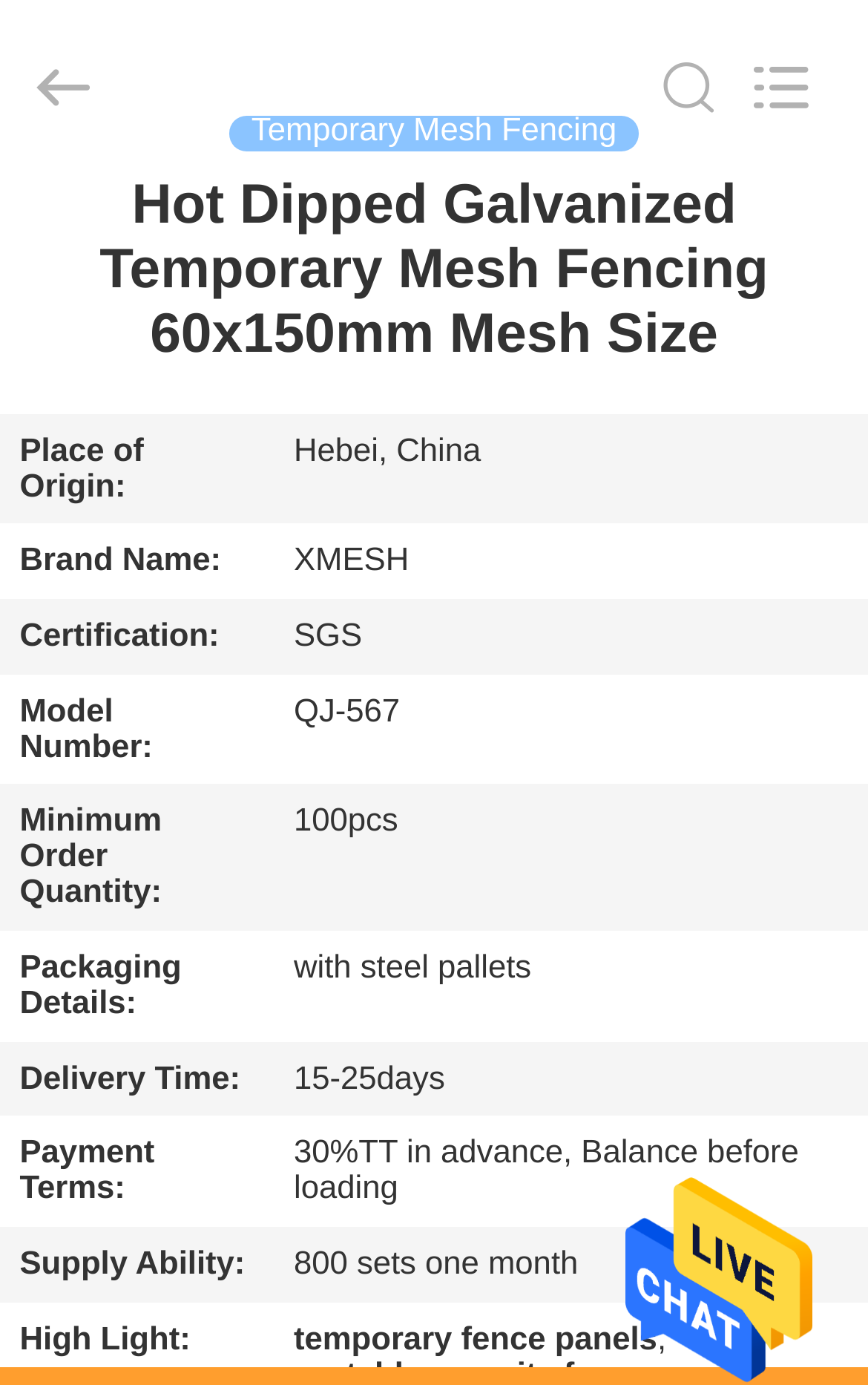Determine the main headline from the webpage and extract its text.

Hot Dipped Galvanized Temporary Mesh Fencing 60x150mm Mesh Size